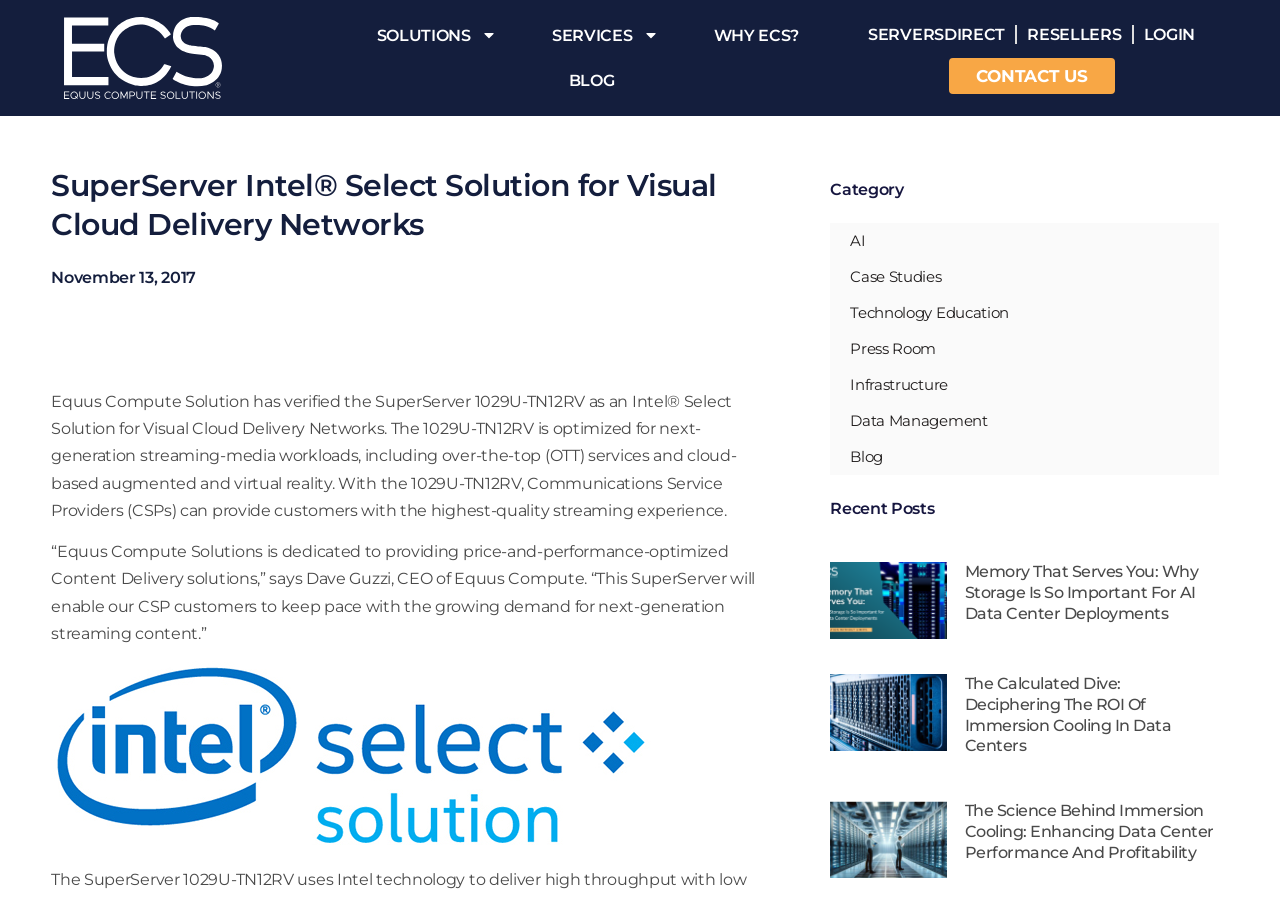Answer the question with a single word or phrase: 
What is the purpose of the 1029U-TN12RV?

Provide high-quality streaming experience